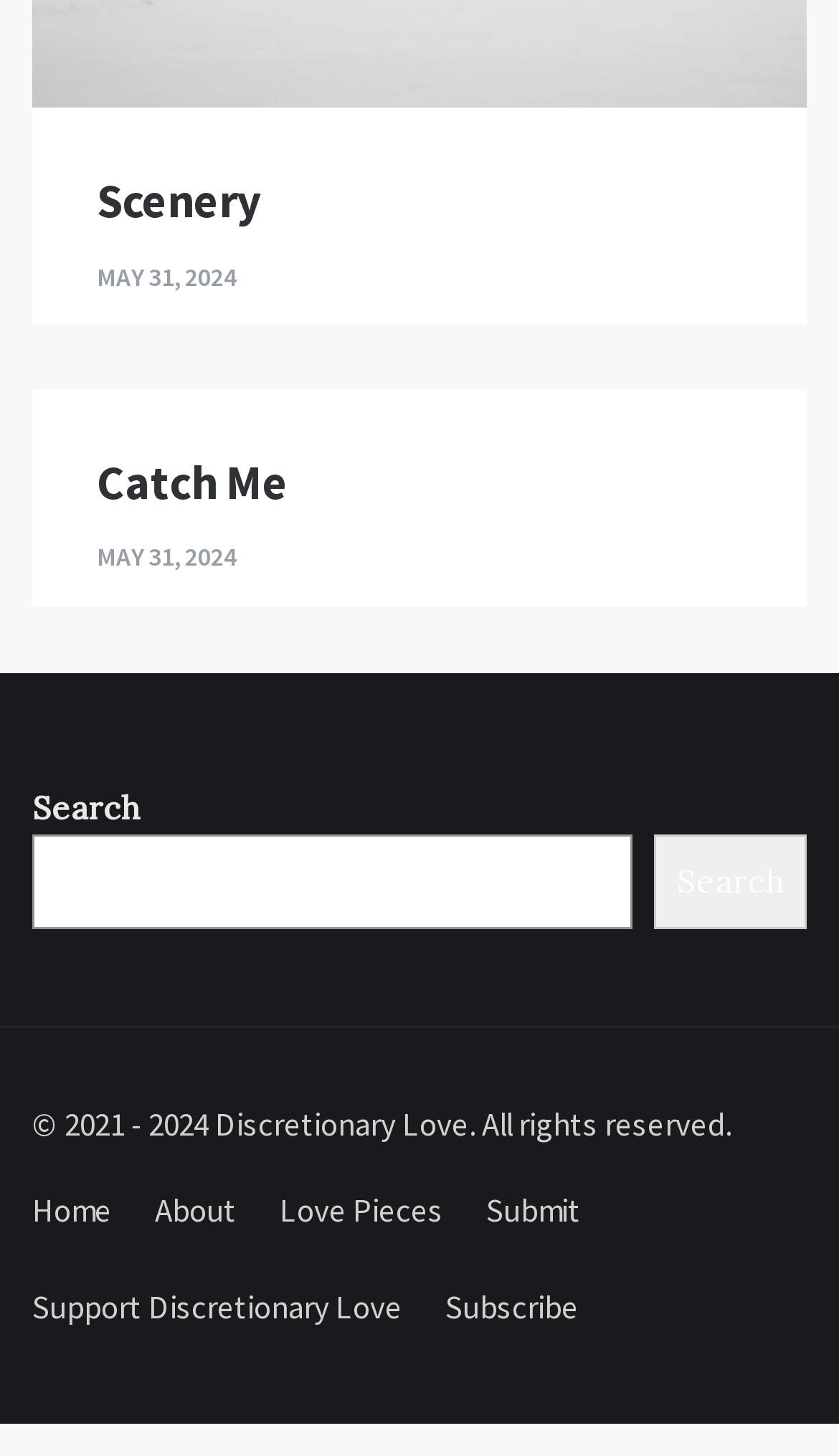How many headings are present on the webpage?
Please craft a detailed and exhaustive response to the question.

There are two headings on the webpage: 'Scenery' and 'Catch Me', both of which have corresponding links below them.